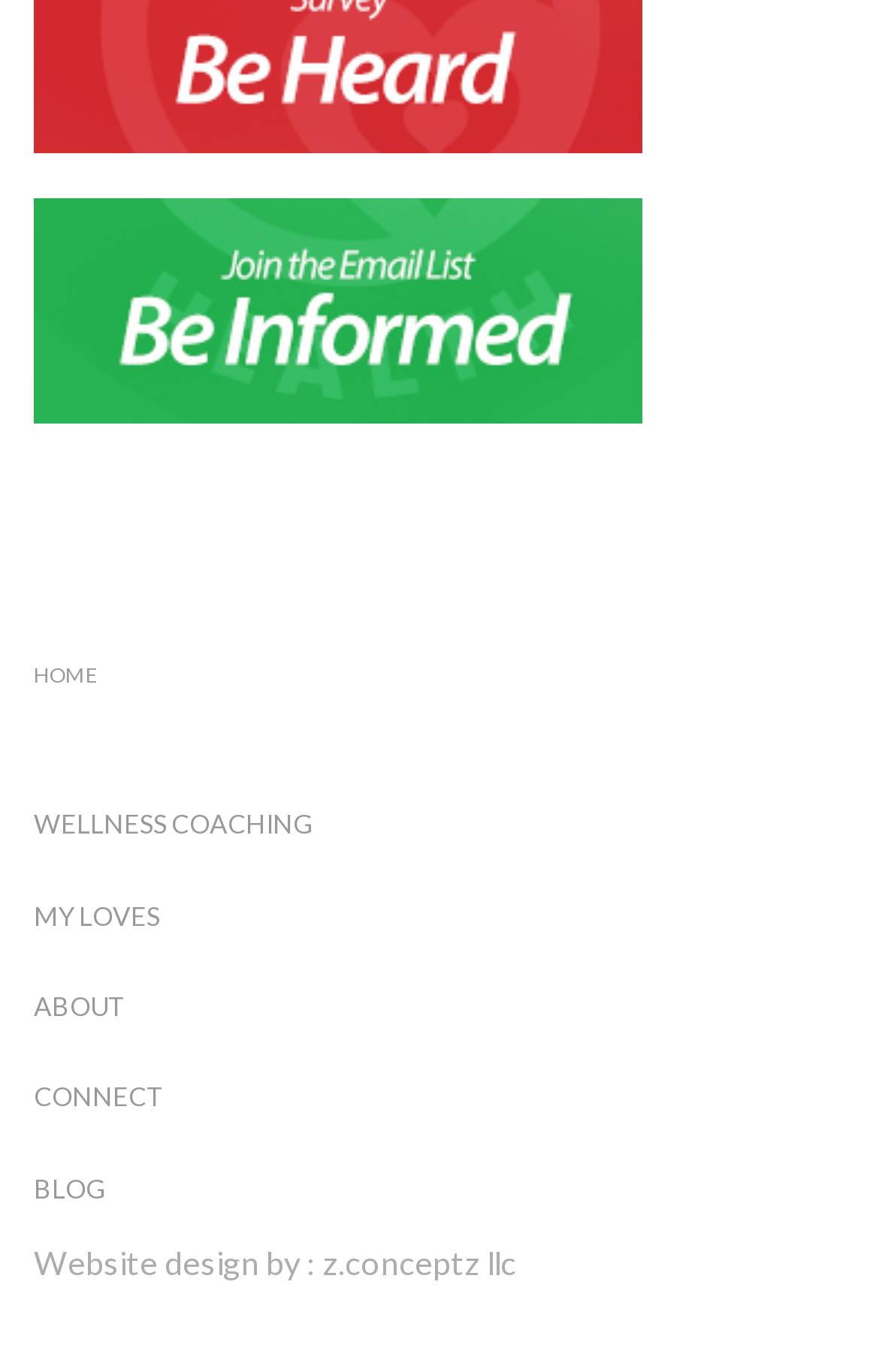Please reply to the following question using a single word or phrase: 
Is there an image on the webpage?

Yes